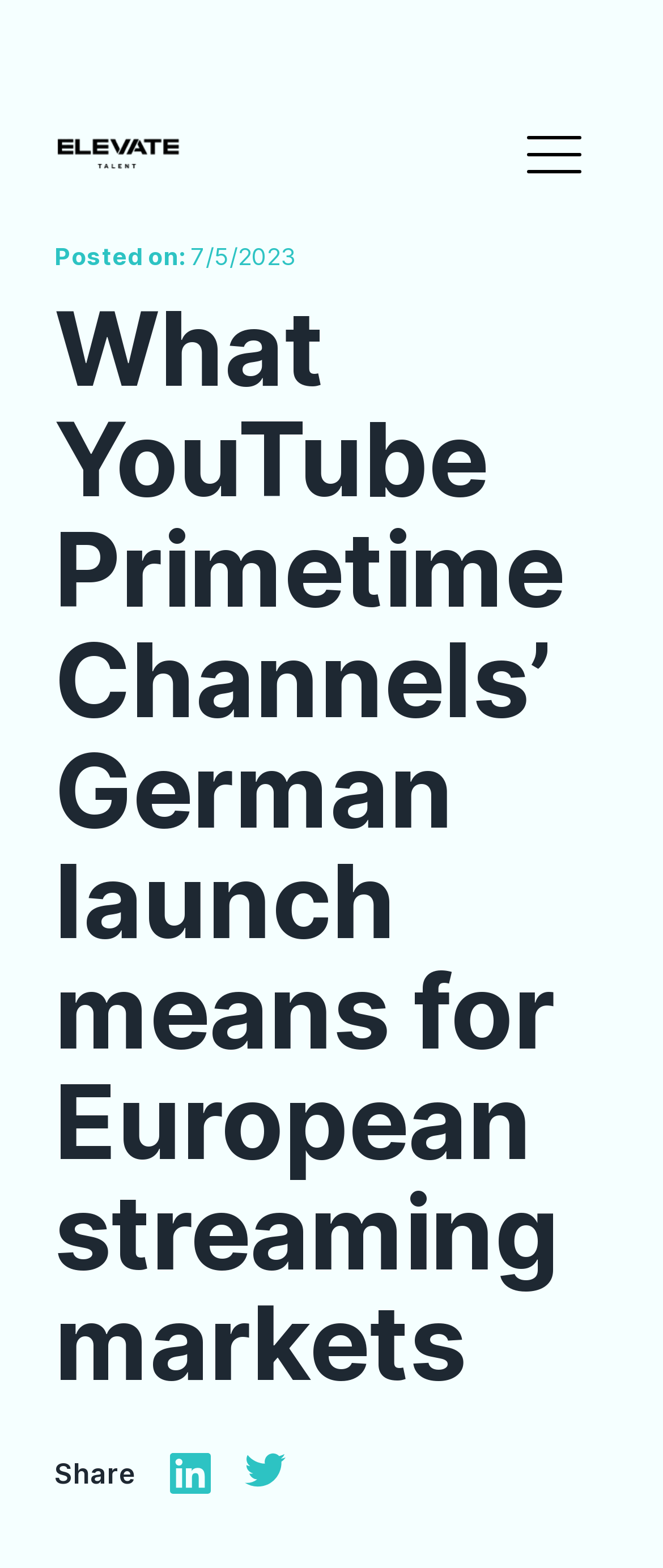What is the category of the article?
Offer a detailed and exhaustive answer to the question.

I read the heading element that says 'What YouTube Primetime Channels’ German launch means for European streaming markets' and inferred that the category of the article is related to European streaming markets.